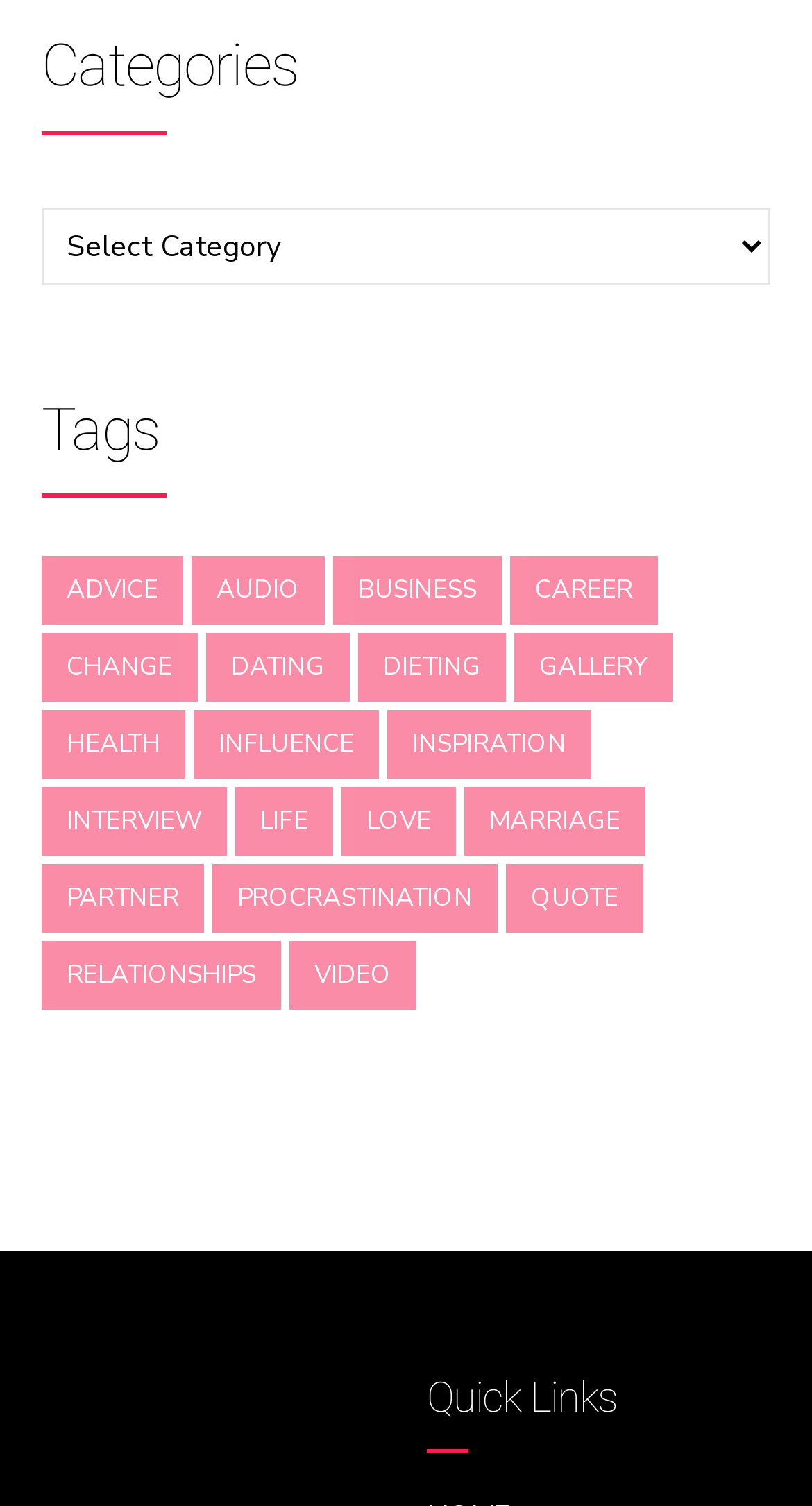Provide your answer in one word or a succinct phrase for the question: 
How many sections are on the webpage?

2